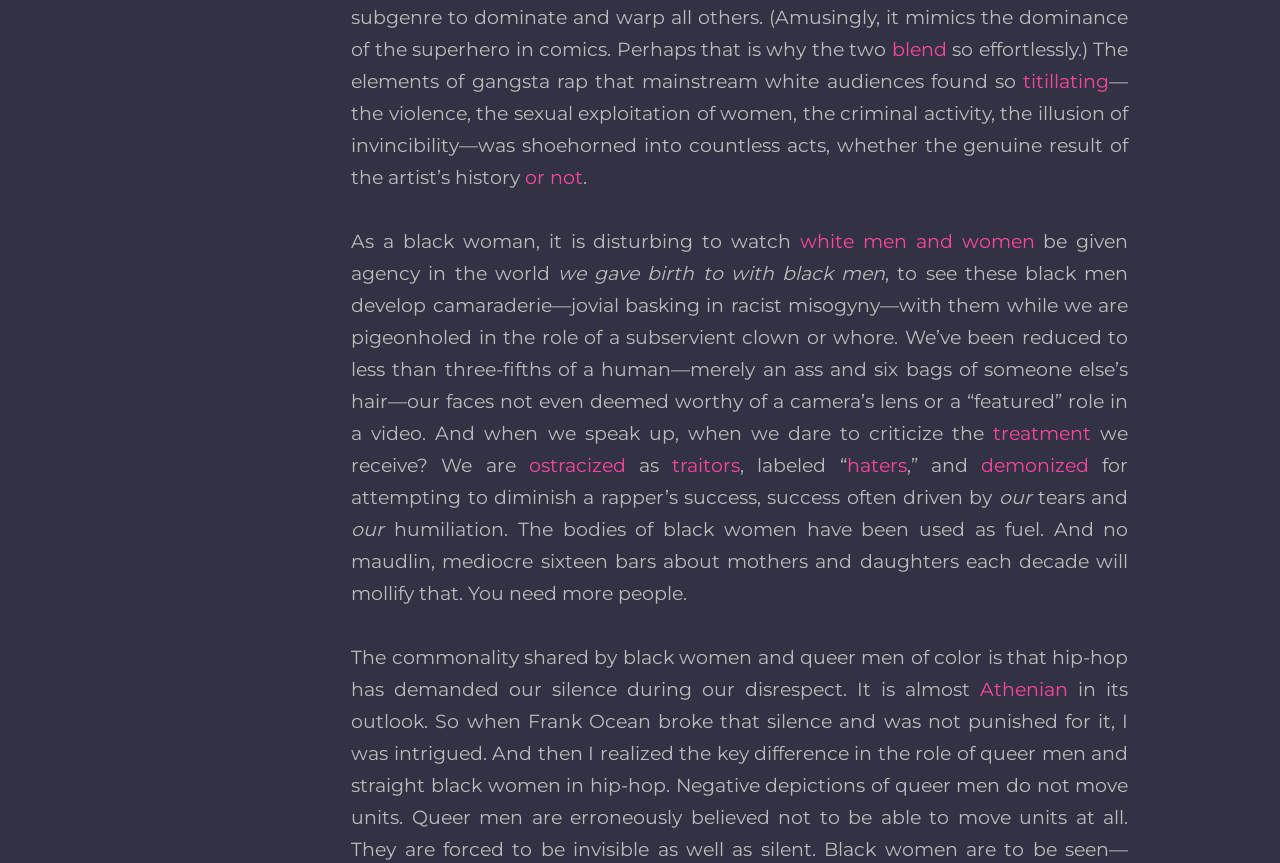Indicate the bounding box coordinates of the element that needs to be clicked to satisfy the following instruction: "click on the link 'Athenian'". The coordinates should be four float numbers between 0 and 1, i.e., [left, top, right, bottom].

[0.766, 0.786, 0.835, 0.814]